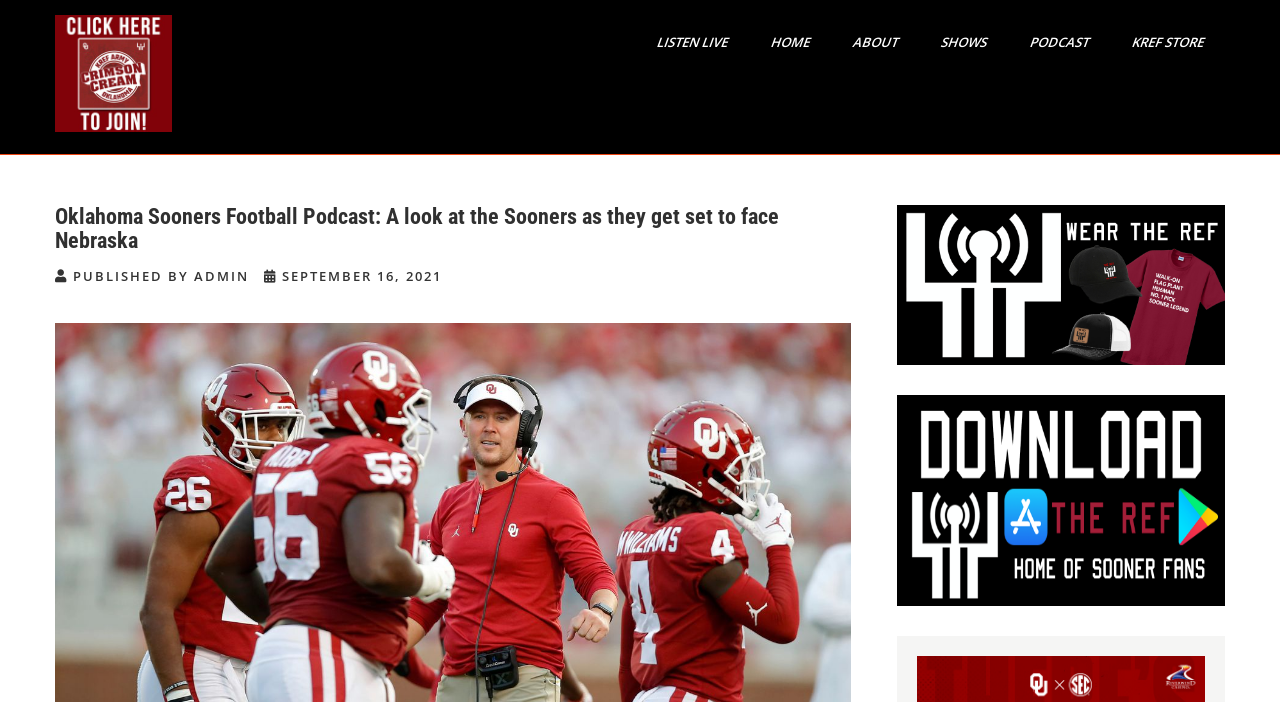Using the provided description Listen Live, find the bounding box coordinates for the UI element. Provide the coordinates in (top-left x, top-left y, bottom-right x, bottom-right y) format, ensuring all values are between 0 and 1.

[0.492, 0.028, 0.591, 0.091]